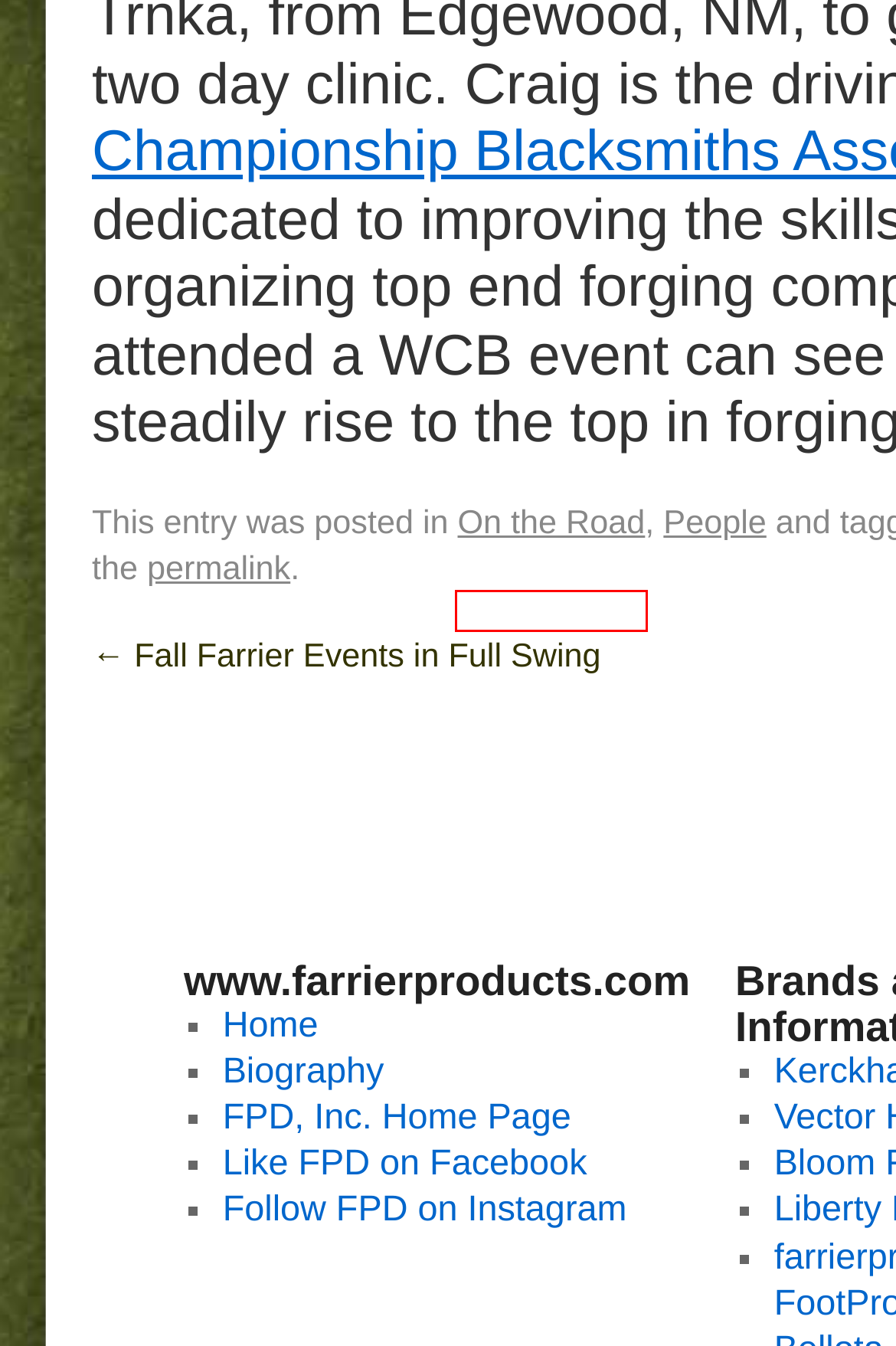You are looking at a screenshot of a webpage with a red bounding box around an element. Determine the best matching webpage description for the new webpage resulting from clicking the element in the red bounding box. Here are the descriptions:
A. sculpture | Farrier Product Distribution Blog
B. warehouse | Farrier Product Distribution Blog
C. shoe fit | Farrier Product Distribution Blog
D. People | Farrier Product Distribution Blog
E. On the Road | Farrier Product Distribution Blog
F. building | Farrier Product Distribution Blog
G. Fall Farrier Events in Full Swing | Farrier Product Distribution Blog
H. kerckhert | Farrier Product Distribution Blog

E